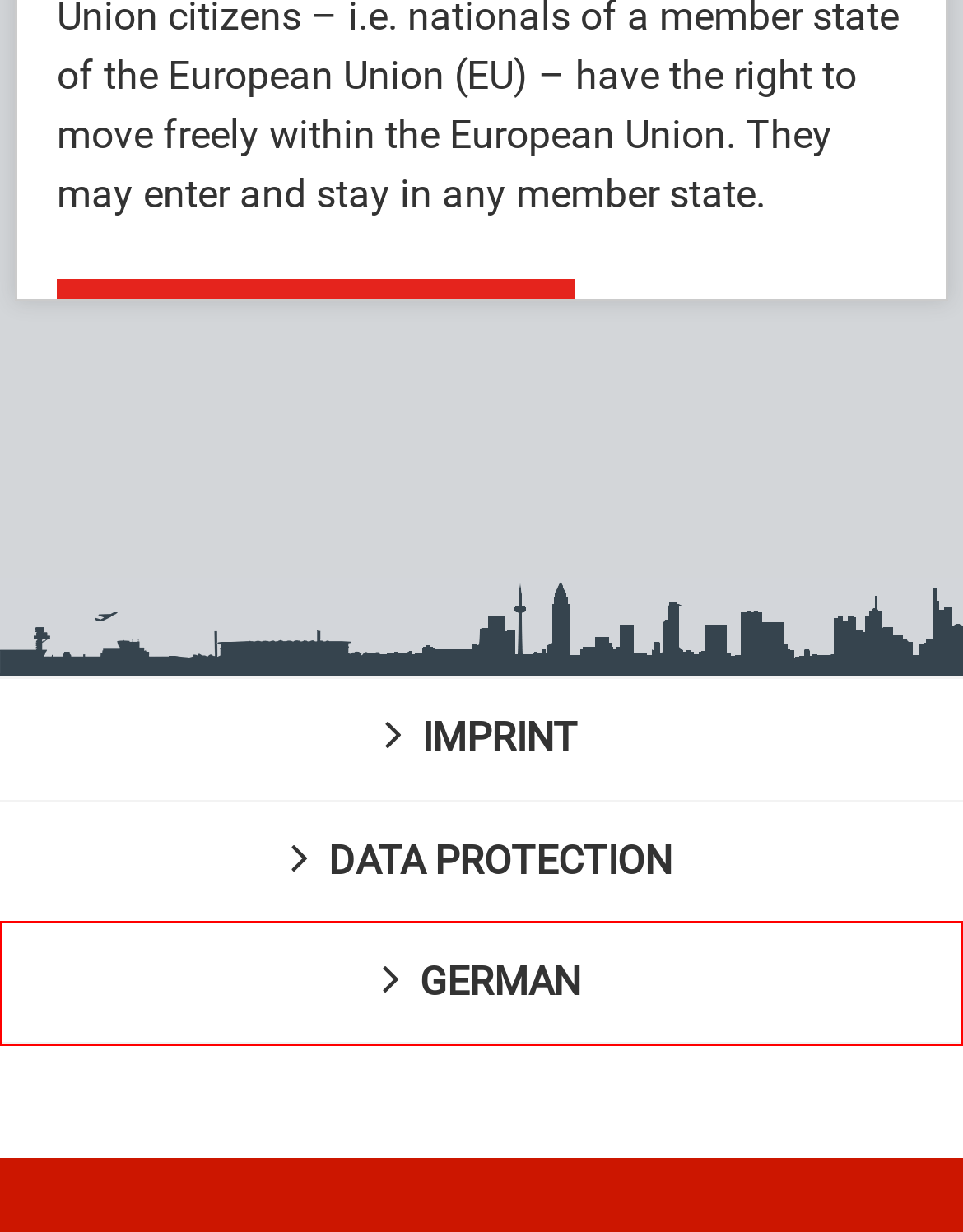A screenshot of a webpage is given, marked with a red bounding box around a UI element. Please select the most appropriate webpage description that fits the new page after clicking the highlighted element. Here are the candidates:
A. Right of Free Movement (EU, EFTA, EEA States) | City of Frankfurt am Main
B. Data Protection | City of Frankfurt am Main
C. FRANKFURT.DE - DAS OFFIZIELLE STADTPORTAL
D. Working & Studying in Frankfurt RheinMain | Find it in FRM
E. Business Location Frankfurt Region | FrankfurtRheinMain GmbH
F. Hessian Consular Corps | City of Frankfurt am Main
G. Economic Development Frankfurt
H. Imprint | City of Frankfurt am Main

C